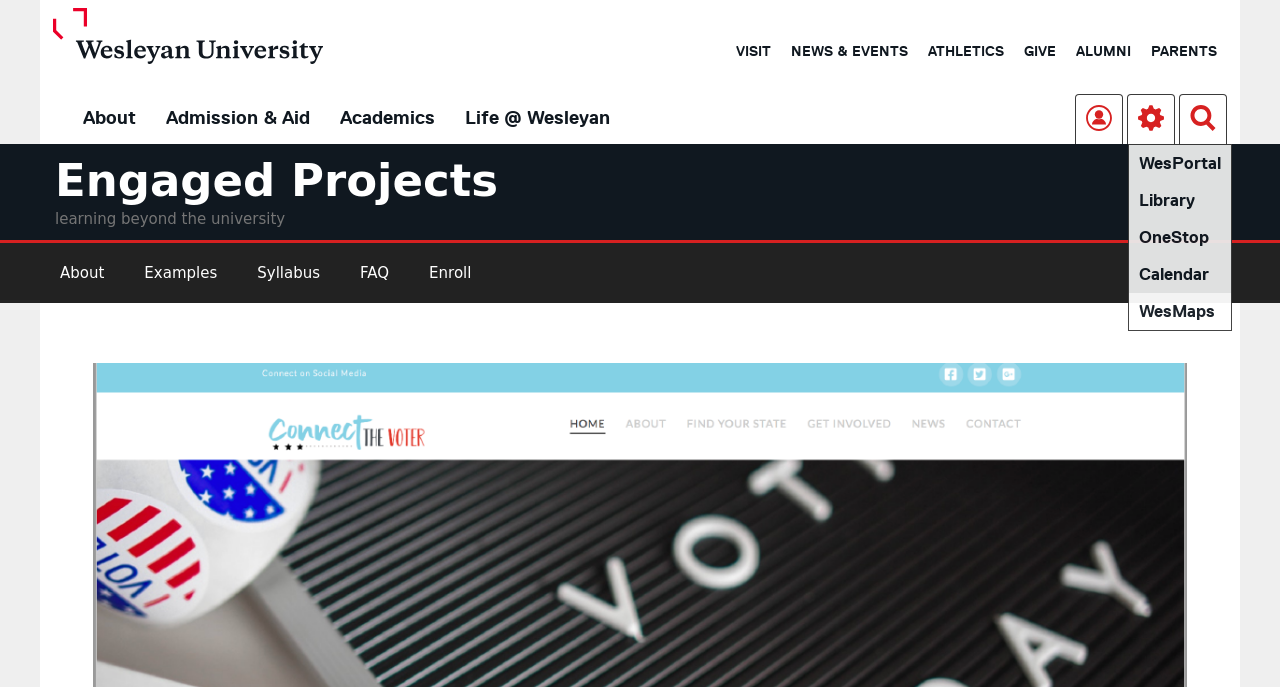What is the bounding box coordinate of the 'Search' link?
Please answer the question with a single word or phrase, referencing the image.

[0.922, 0.138, 0.958, 0.209]